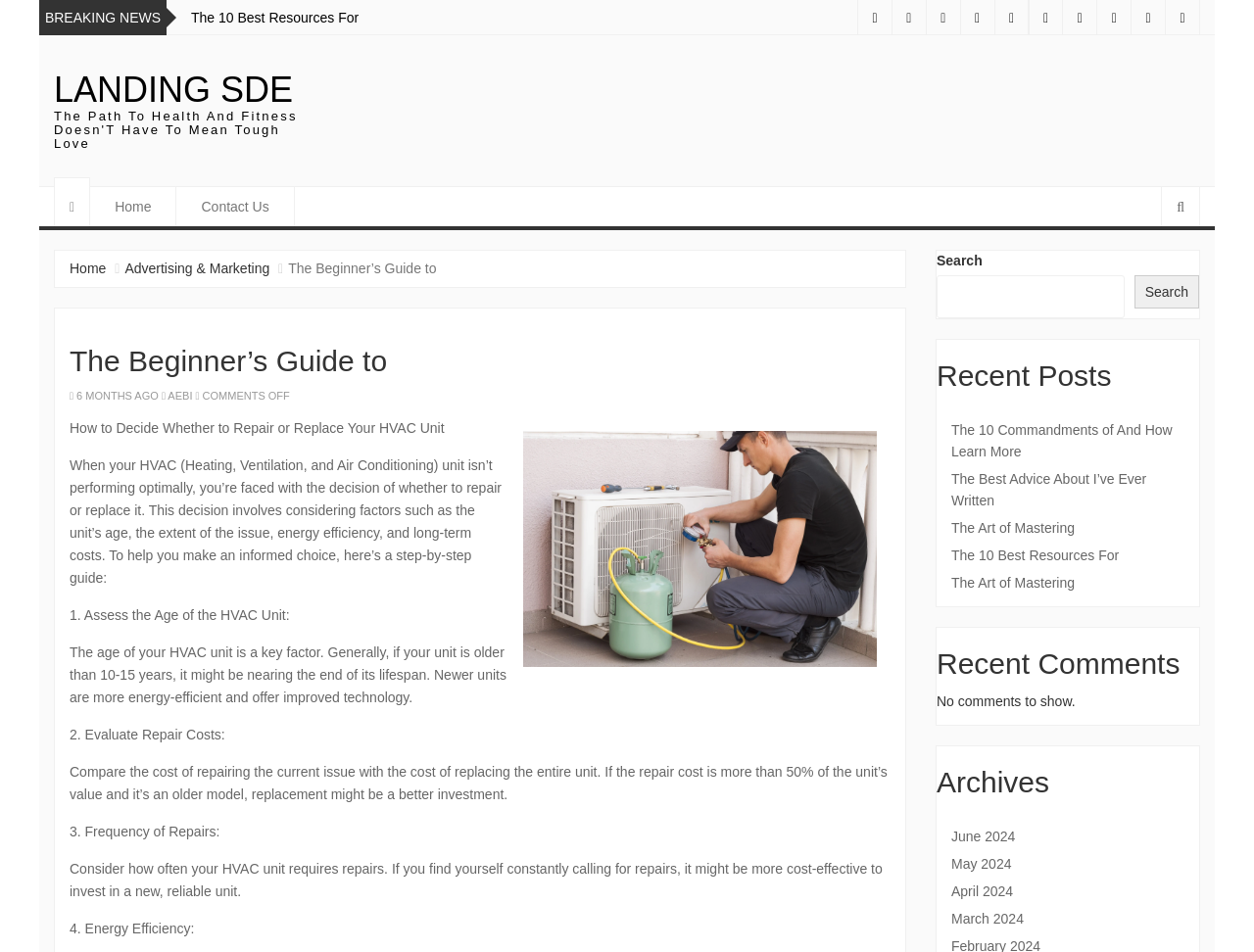Based on the image, give a detailed response to the question: What is the topic of the first recent post?

I looked at the first link element under the heading 'Recent Posts' which has a bounding box coordinate of [0.747, 0.378, 0.956, 0.412]. The text of the link element is 'The 10 Commandments of And How Learn More', which suggests that the topic of the first recent post is related to this title.